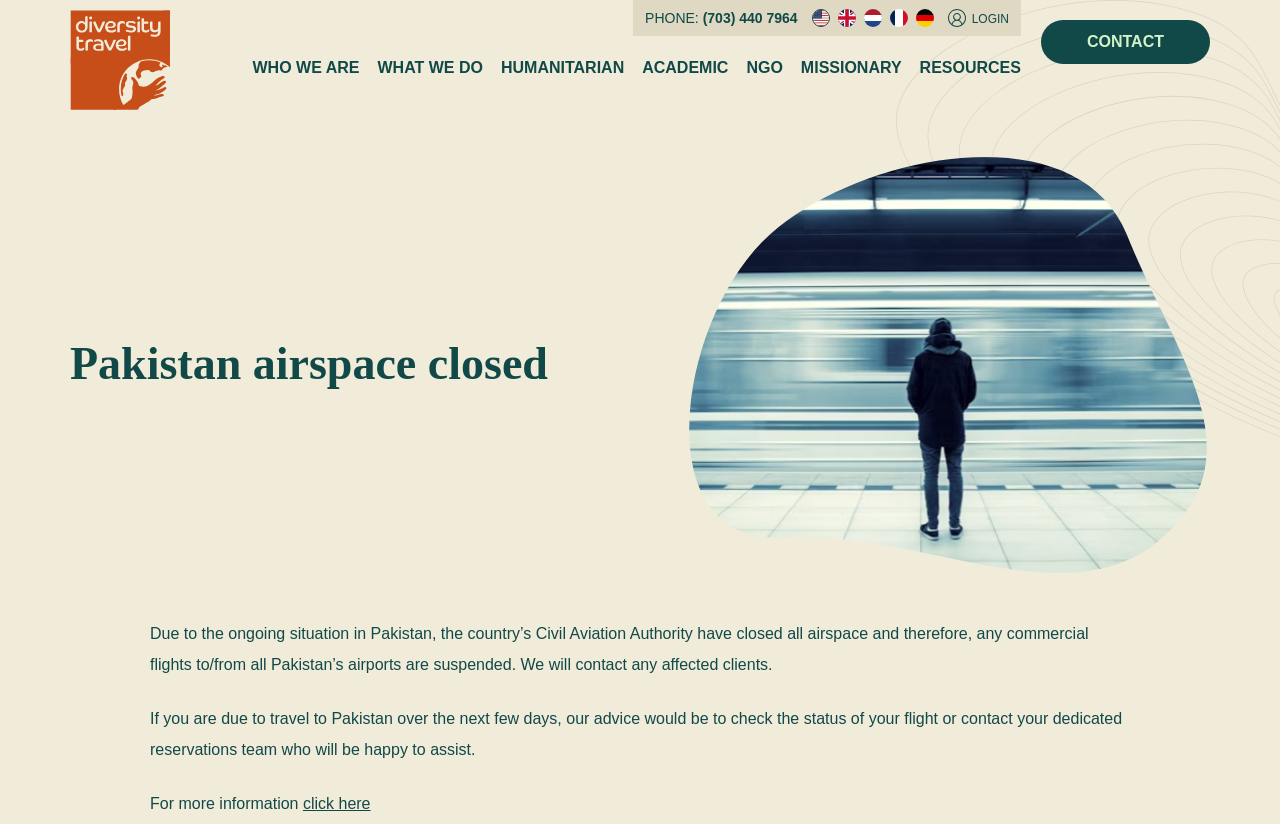Indicate the bounding box coordinates of the clickable region to achieve the following instruction: "Click the WHO WE ARE link."

[0.197, 0.055, 0.281, 0.11]